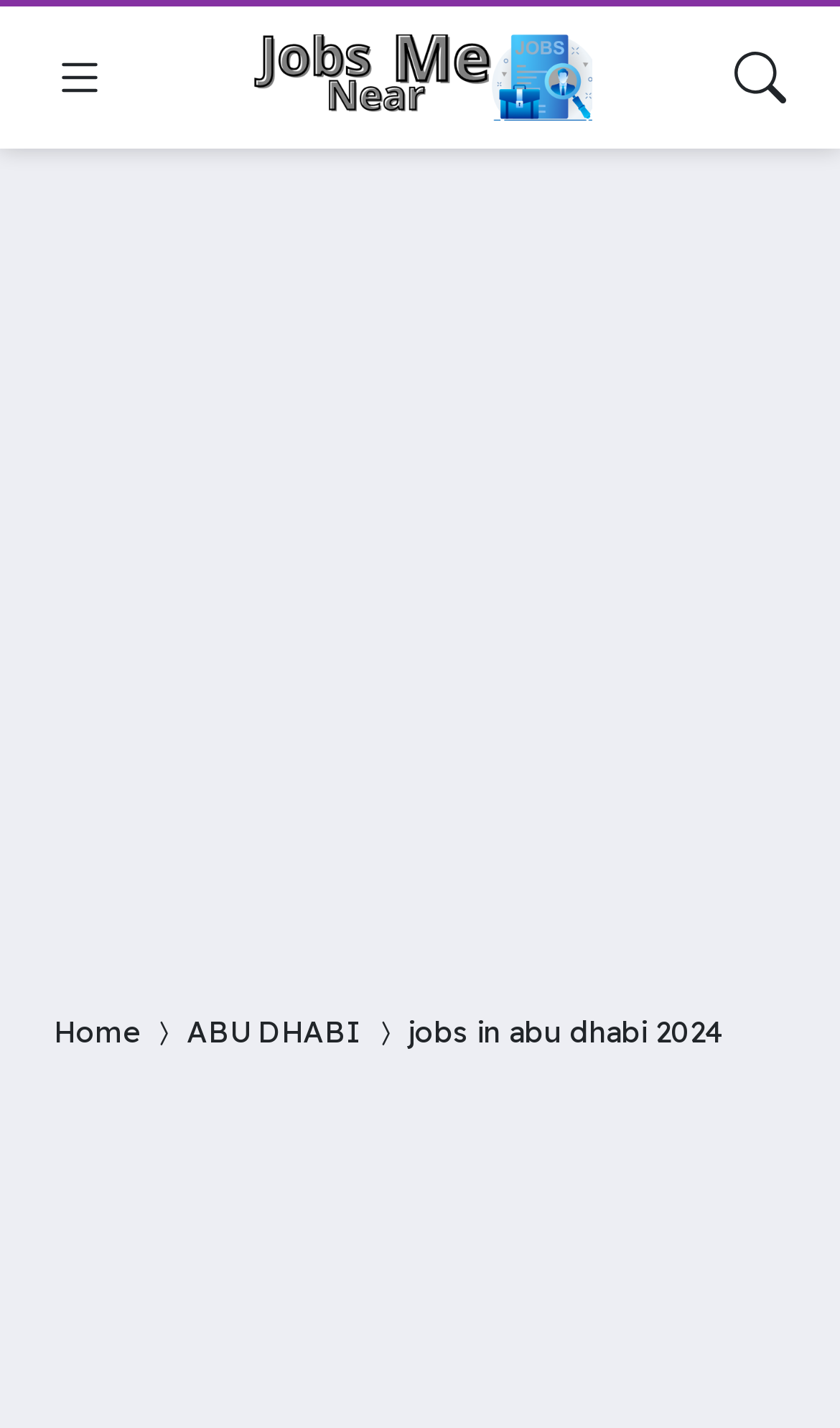Please find the top heading of the webpage and generate its text.

jobs in abu dhabi 2024